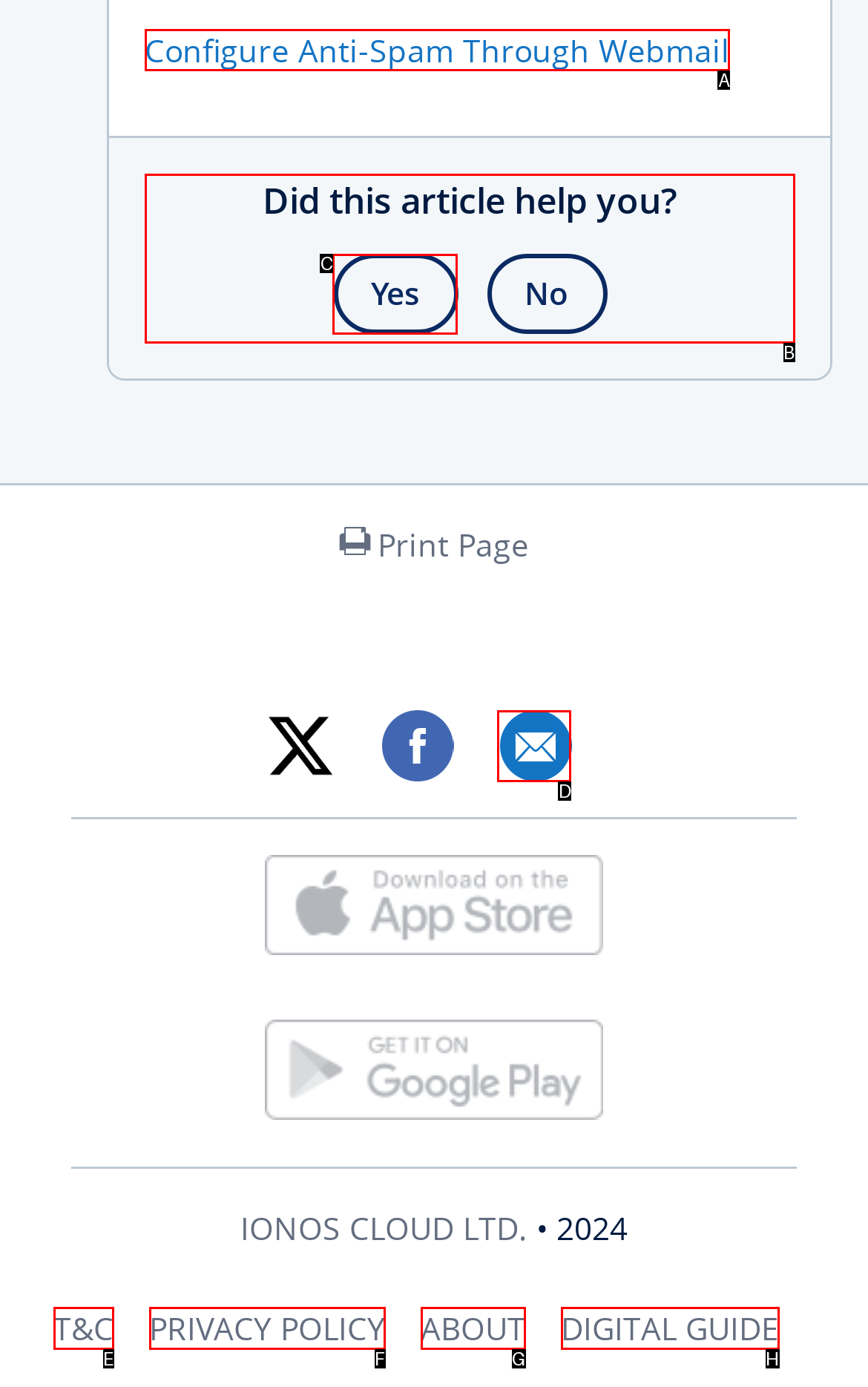From the given options, choose the one to complete the task: Configure Anti-Spam Through Webmail
Indicate the letter of the correct option.

A